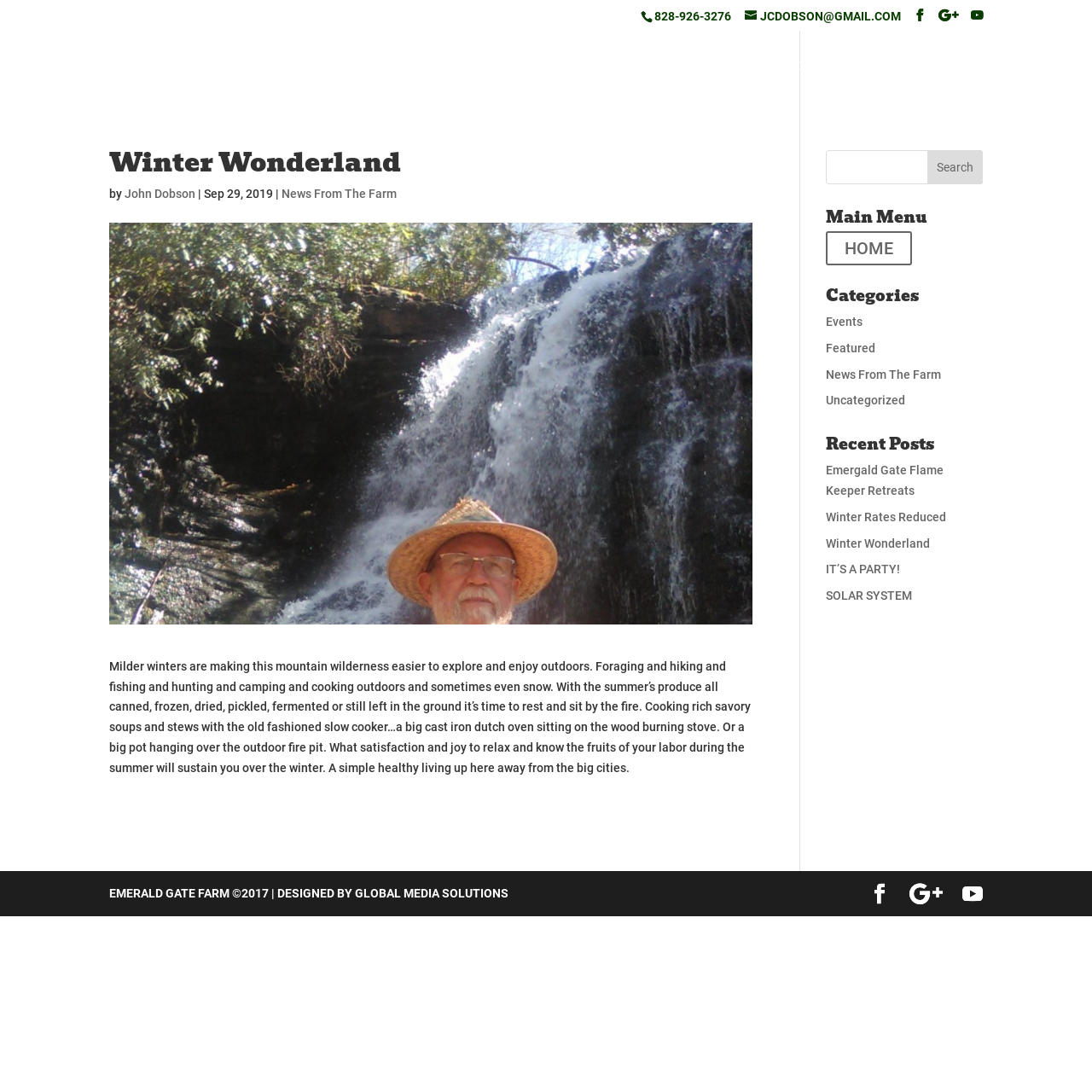Elaborate on the webpage's design and content in a detailed caption.

This webpage is about Winter Wonderland, a mountain wilderness retreat, and is part of the Emerald Gate Farm website. At the top of the page, there is a header section with contact information, including a phone number and email address, as well as social media links. Below this, there is a navigation menu with links to different sections of the website, such as Home, Property Description, Property Details, Photo Gallery, Calendar Contact, and Reviews.

The main content of the page is an article titled "Winter Wonderland" by John Dobson, dated September 29, 2019. The article describes the joys of exploring and enjoying the outdoors in the winter, including foraging, hiking, fishing, hunting, camping, and cooking. It also mentions the satisfaction of relaxing by the fire and enjoying the fruits of one's labor during the summer.

To the right of the article, there is a search bar with a search button. Below this, there are headings for Main Menu, Categories, and Recent Posts, with links to various pages and articles, including Events, Featured, News From The Farm, and Uncategorized.

At the bottom of the page, there is a footer section with a copyright notice, a link to the website designer, and social media links.